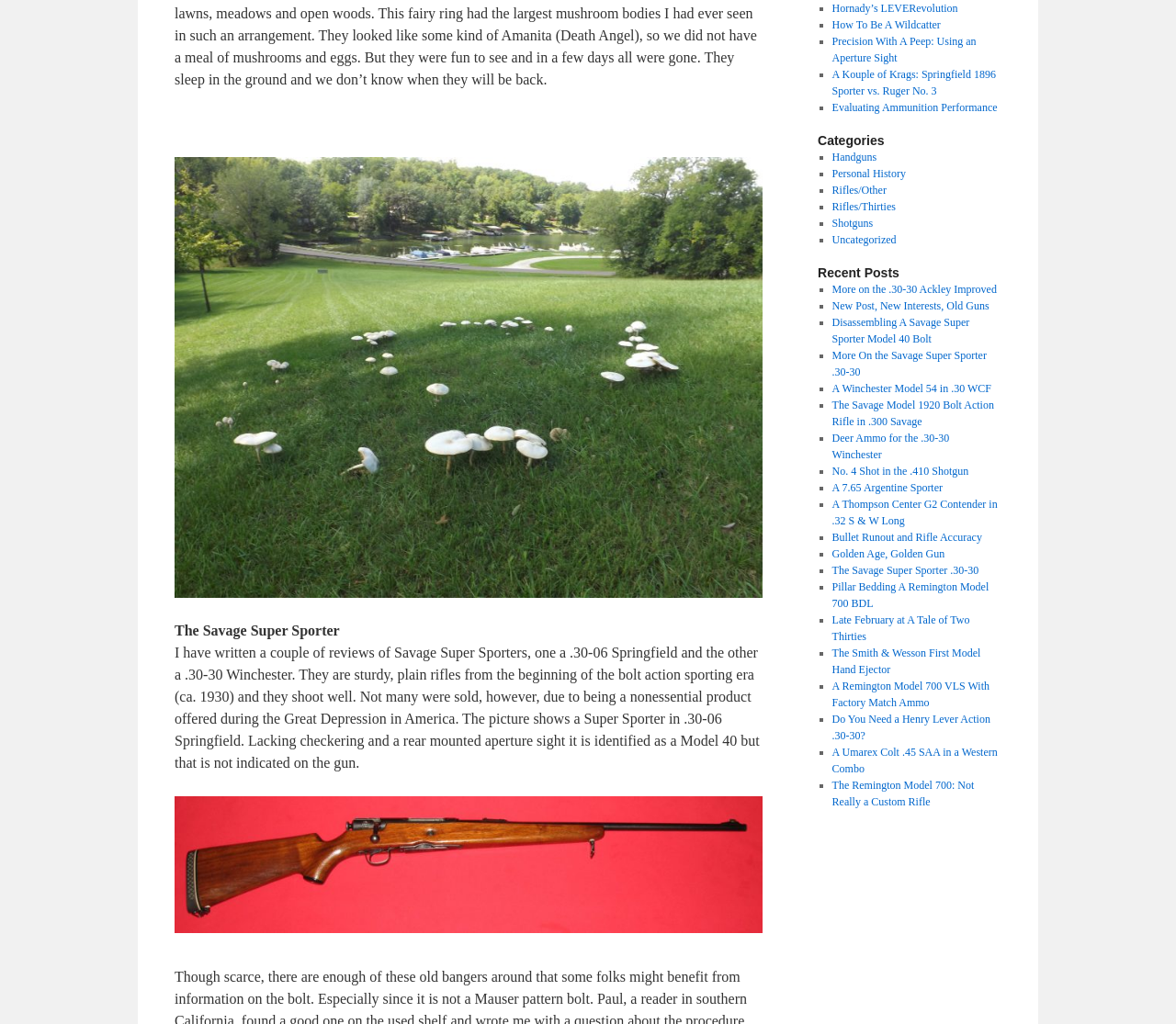Determine the bounding box coordinates for the UI element described. Format the coordinates as (top-left x, top-left y, bottom-right x, bottom-right y) and ensure all values are between 0 and 1. Element description: Evaluating Ammunition Performance

[0.707, 0.099, 0.848, 0.111]